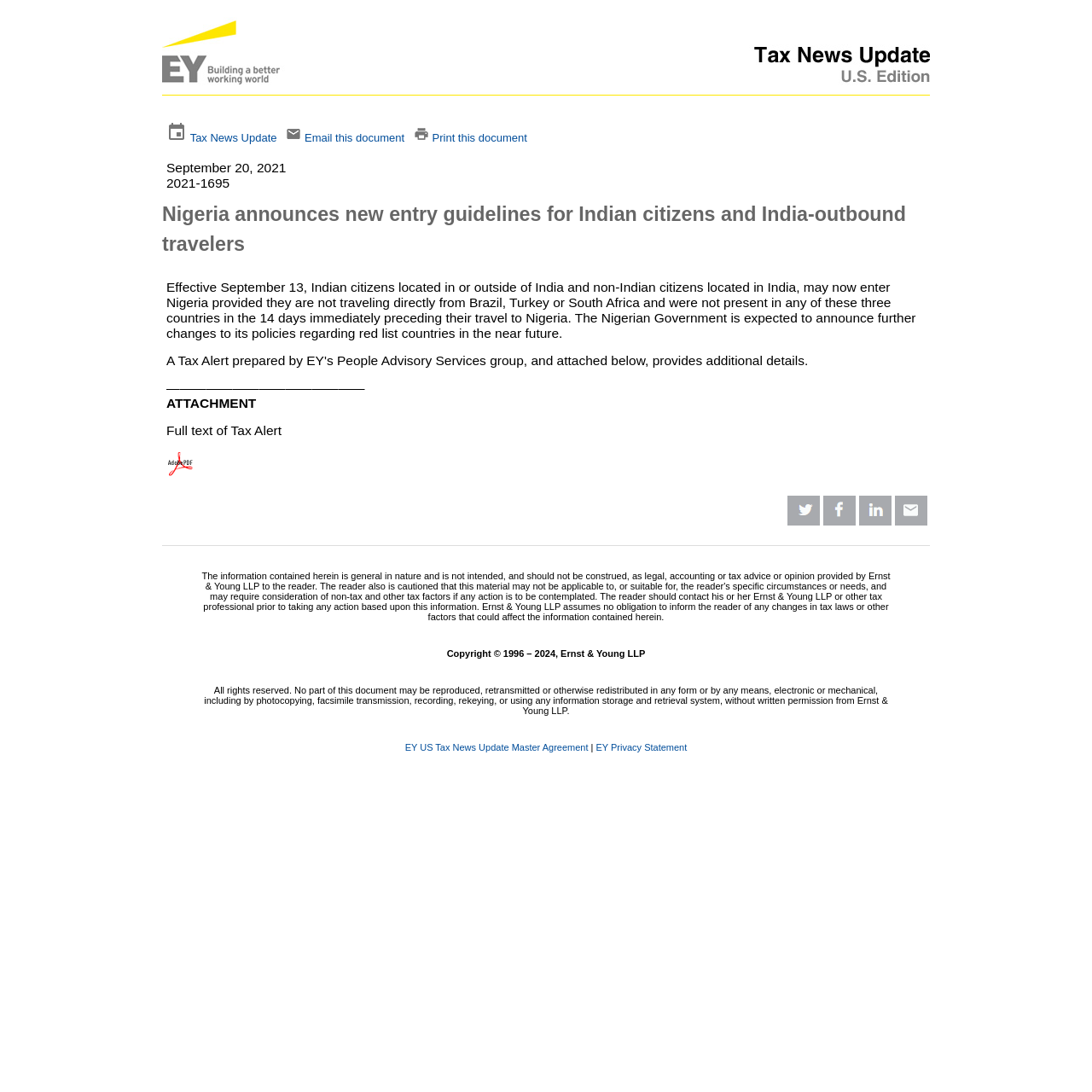Use a single word or phrase to answer this question: 
How many social media links are present?

4